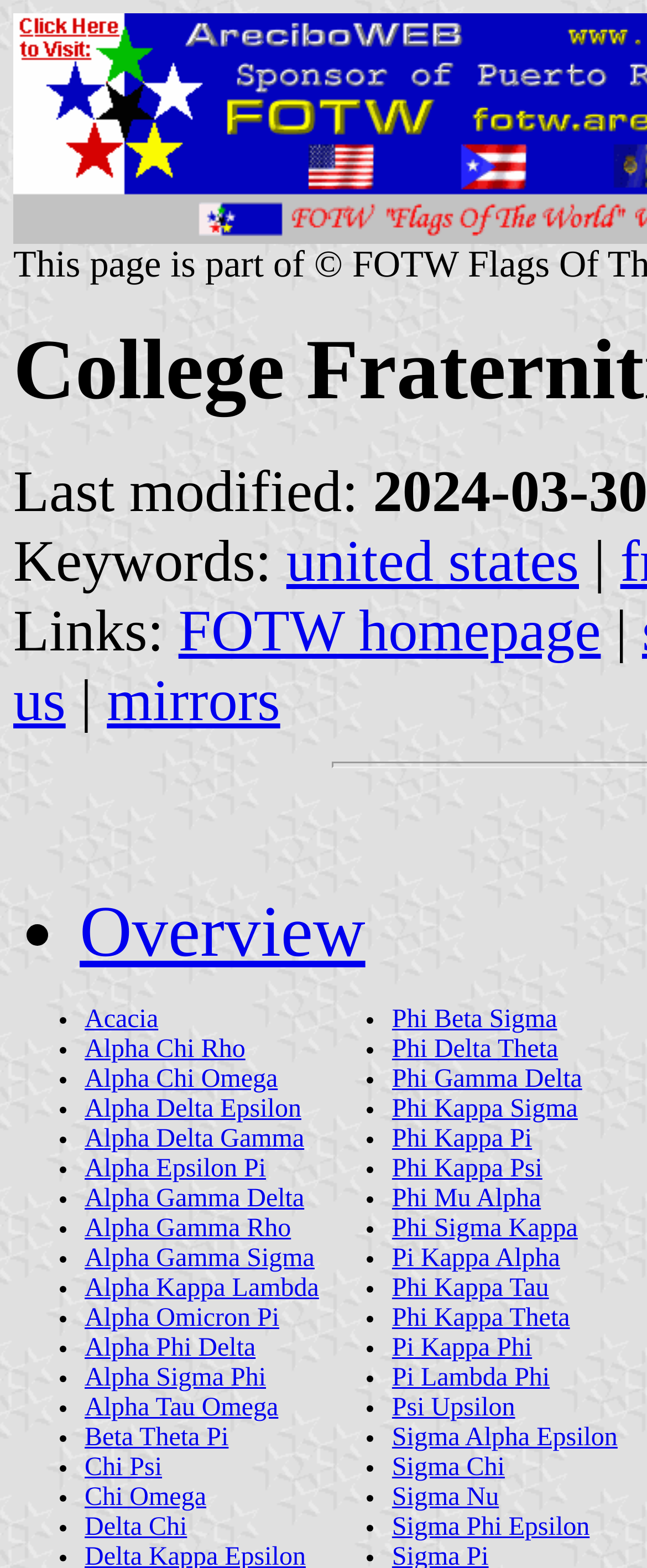Please locate the bounding box coordinates for the element that should be clicked to achieve the following instruction: "Check the links to united states". Ensure the coordinates are given as four float numbers between 0 and 1, i.e., [left, top, right, bottom].

[0.443, 0.336, 0.895, 0.379]